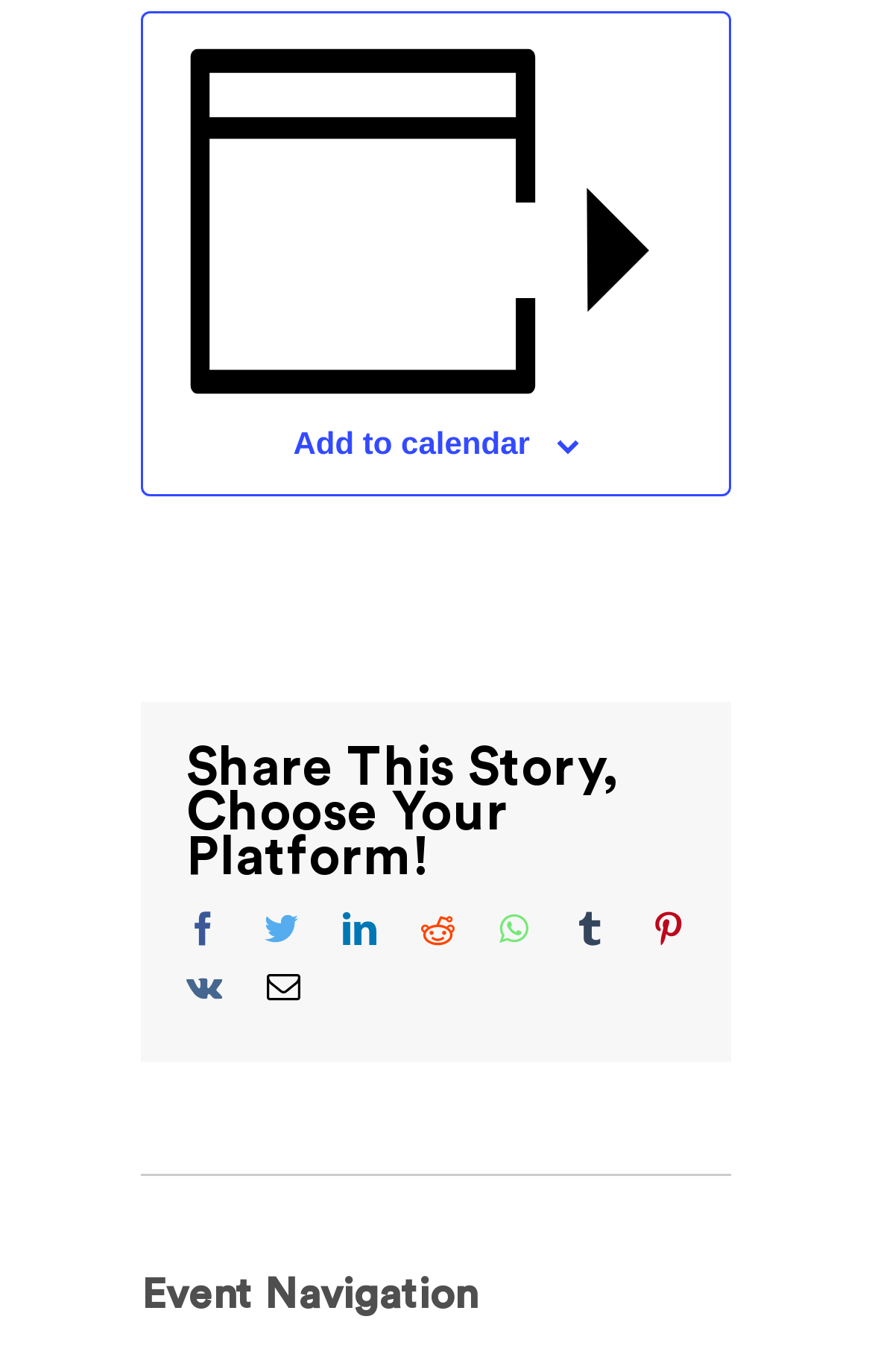How many social media platforms are available for sharing?
Look at the screenshot and give a one-word or phrase answer.

9